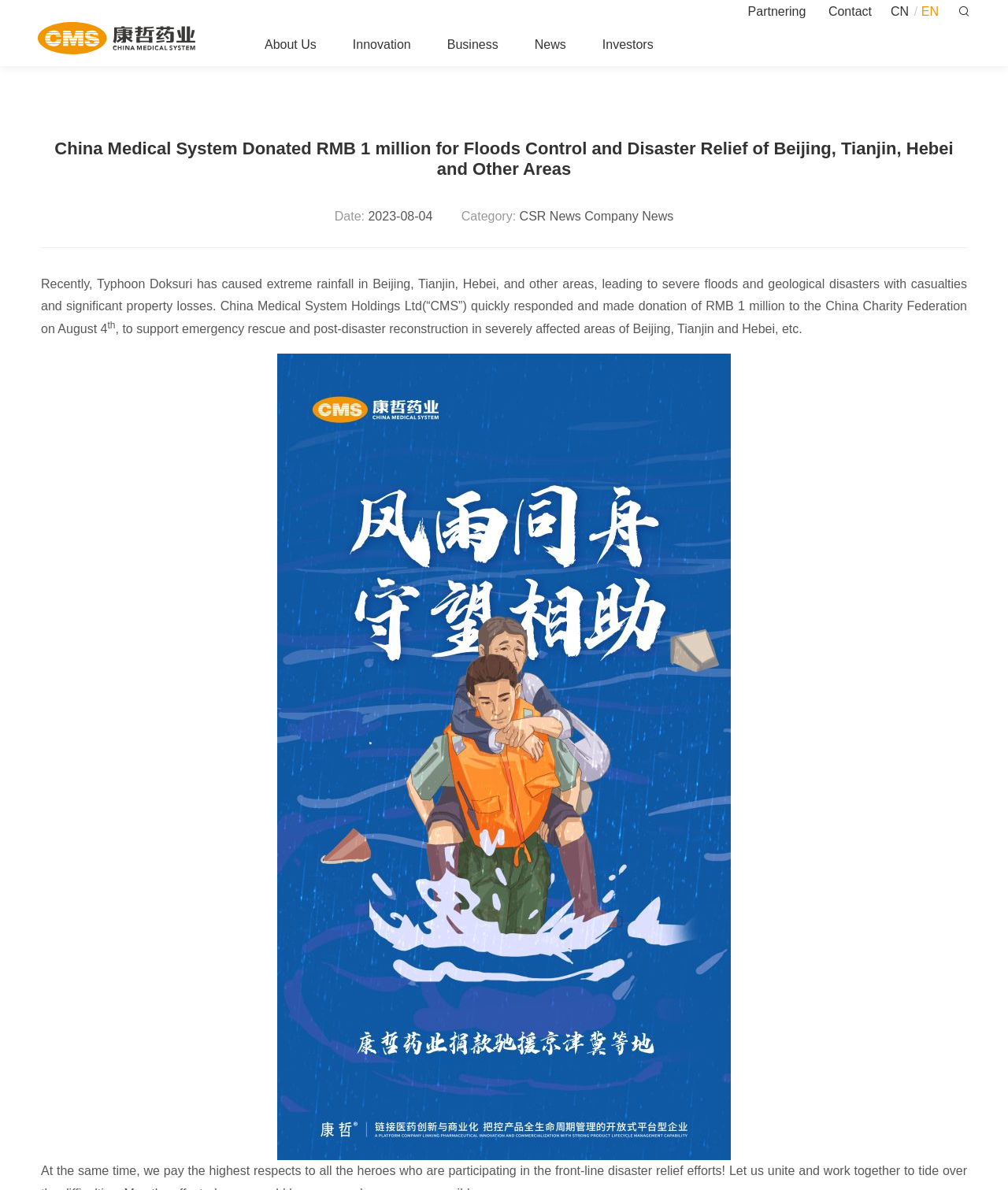What is the date of the donation?
Based on the screenshot, give a detailed explanation to answer the question.

The date of the donation is mentioned in the webpage as 2023-08-04, which is also the date when China Medical System Holdings Ltd (CMS) made the donation to the China Charity Federation.